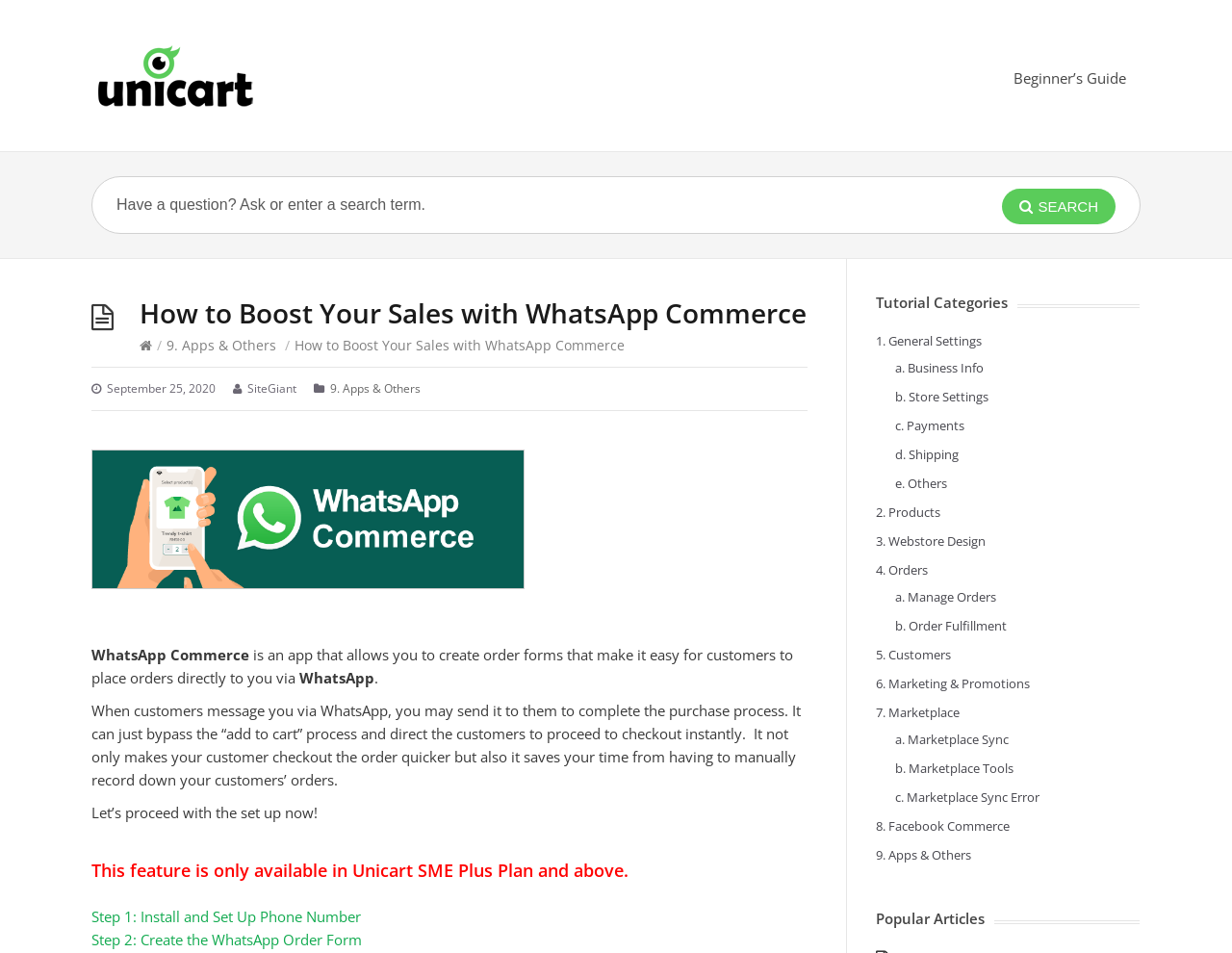Please find the bounding box coordinates of the element's region to be clicked to carry out this instruction: "View Tutorial Categories".

[0.711, 0.306, 0.925, 0.323]